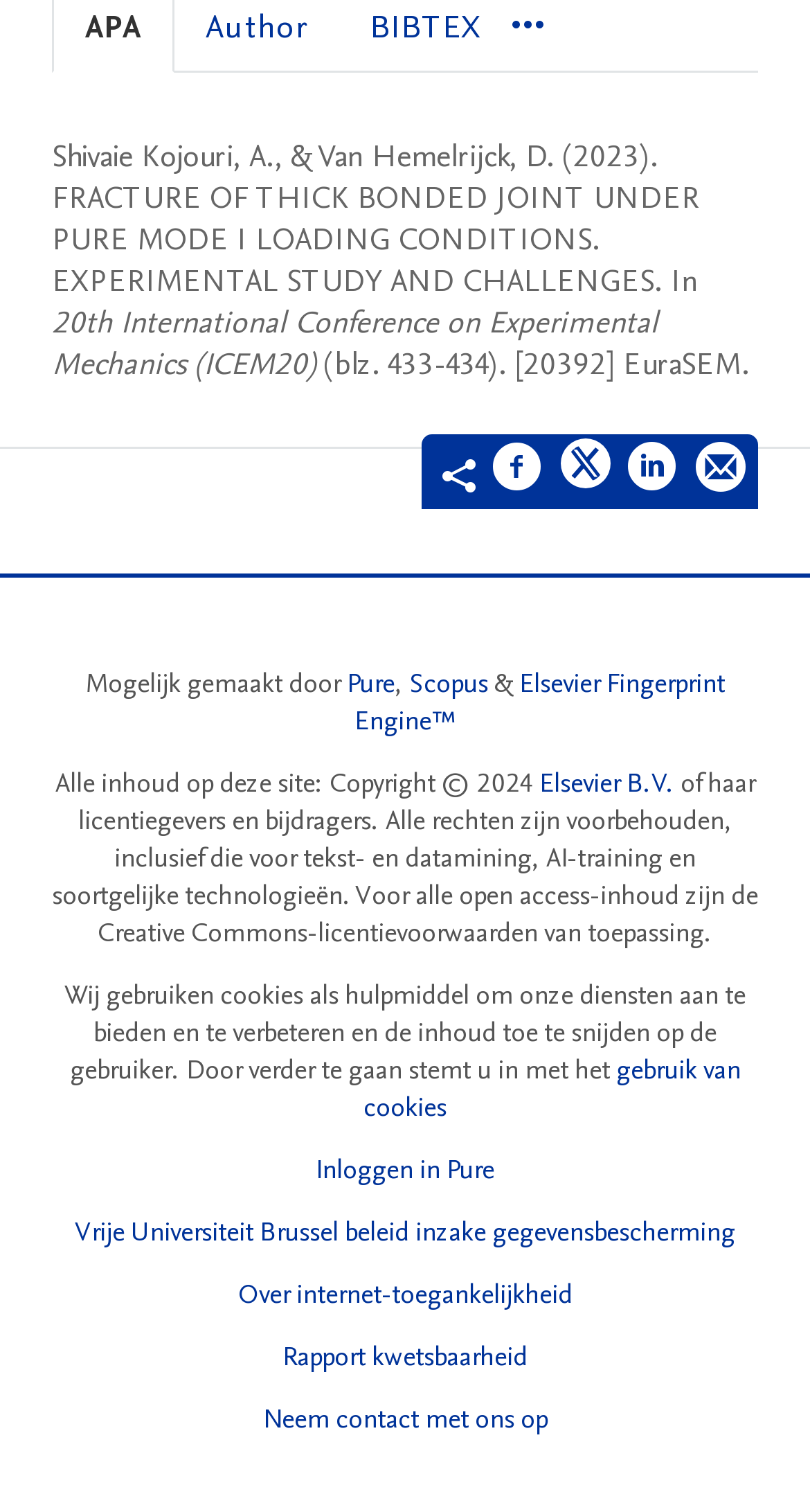Using the information from the screenshot, answer the following question thoroughly:
What is the conference where the article was published?

The conference where the article was published can be found in the tabpanel 'APA' section, where it is written as 'In 20th International Conference on Experimental Mechanics (ICEM20)'